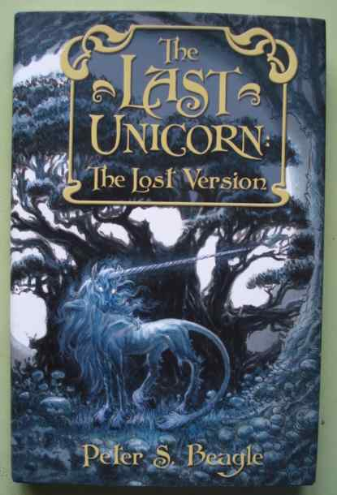What is the main theme of the story?
Please analyze the image and answer the question with as much detail as possible.

The cover art depicts a mystical scene with a striking white unicorn, surrounded by lush, dark trees that create a magical, forest-like atmosphere, which enhances the fantasy theme of the story.